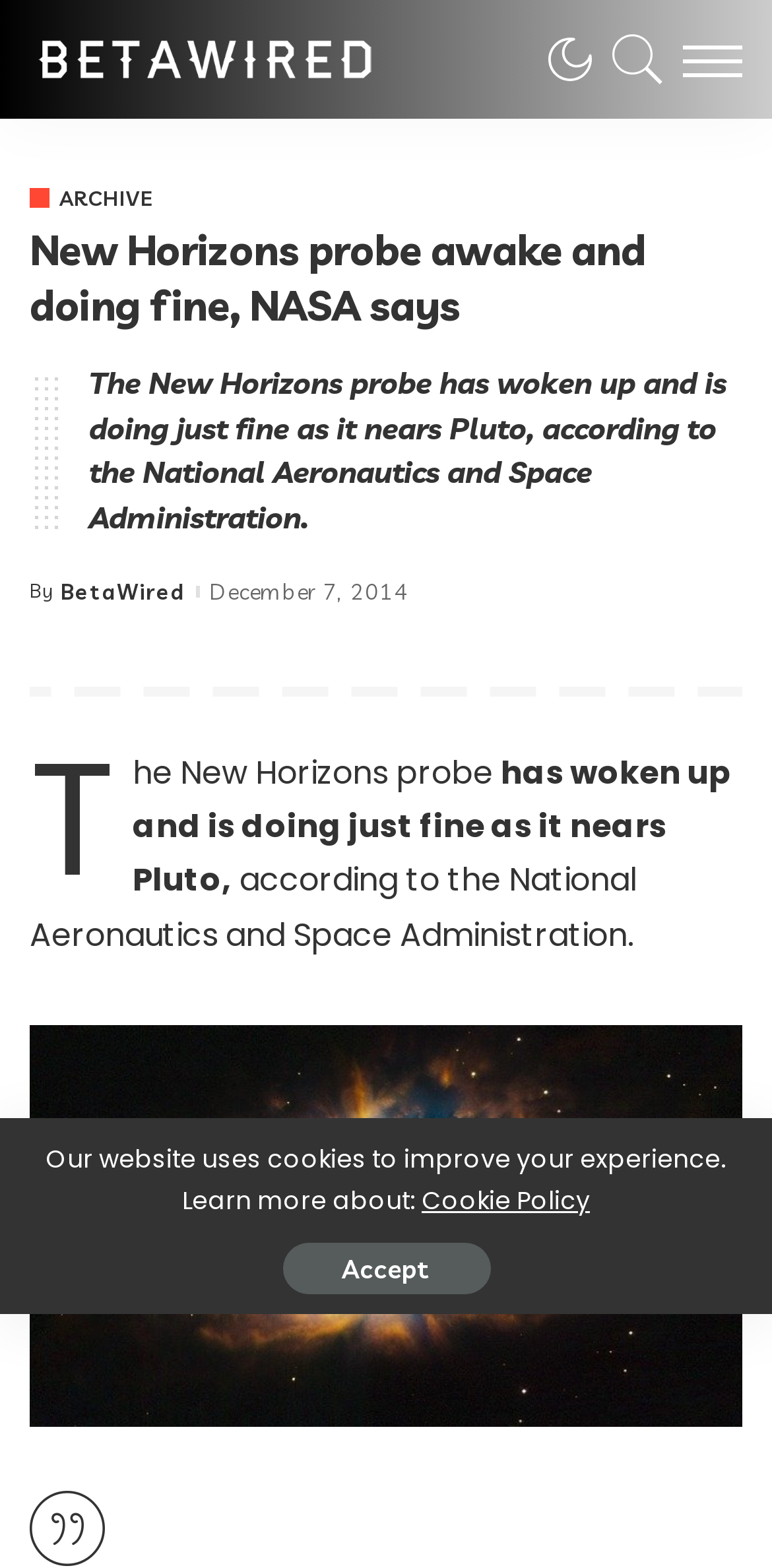When was the article posted?
Please answer the question with as much detail and depth as you can.

The date of the article can be found by looking at the text 'Posted by' and the following date 'December 7, 2014', which is located near the top of the webpage. This date is likely the date the article was posted.